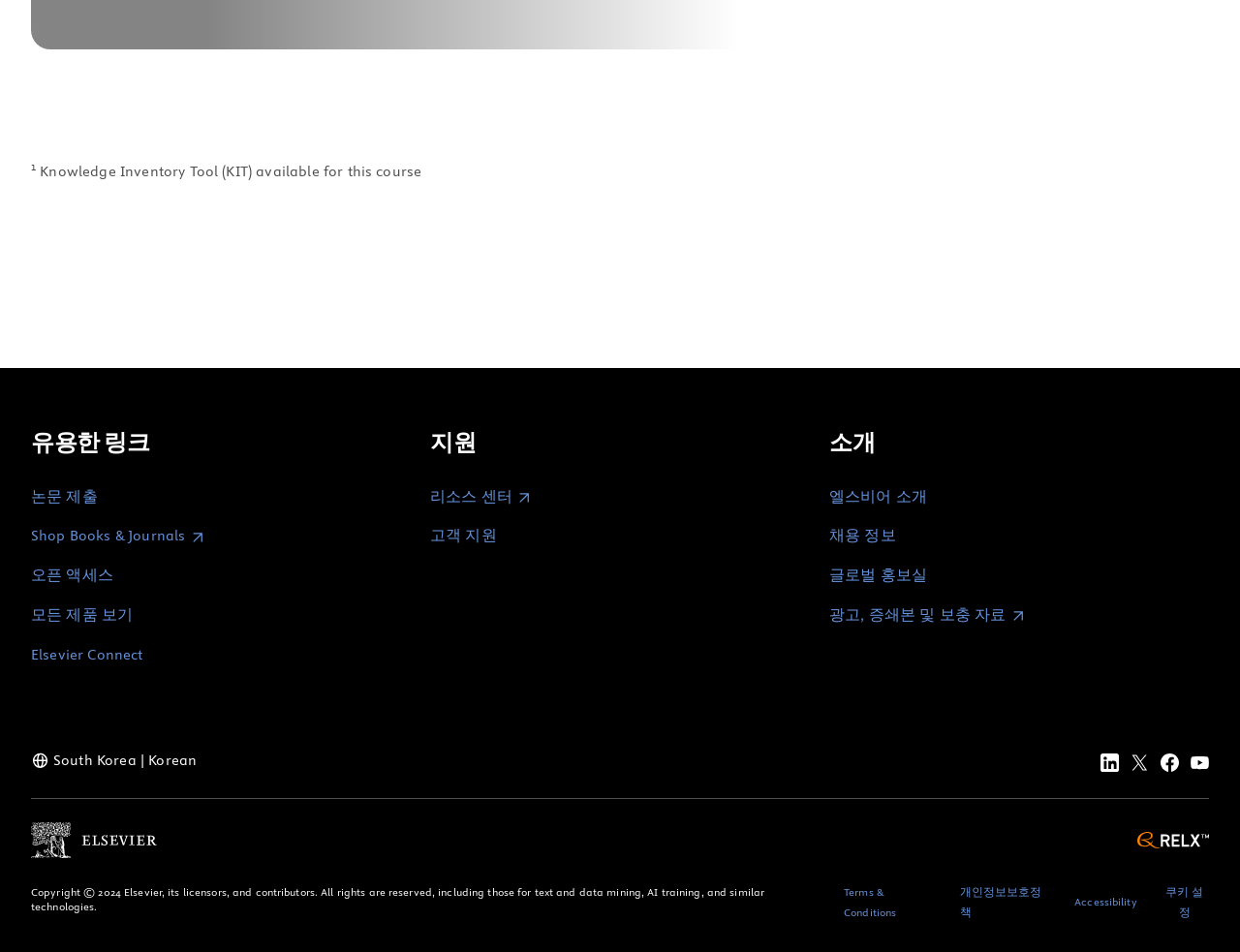Given the element description: "새 탭/창에서 열기", predict the bounding box coordinates of the UI element it refers to, using four float numbers between 0 and 1, i.e., [left, top, right, bottom].

[0.025, 0.864, 0.127, 0.901]